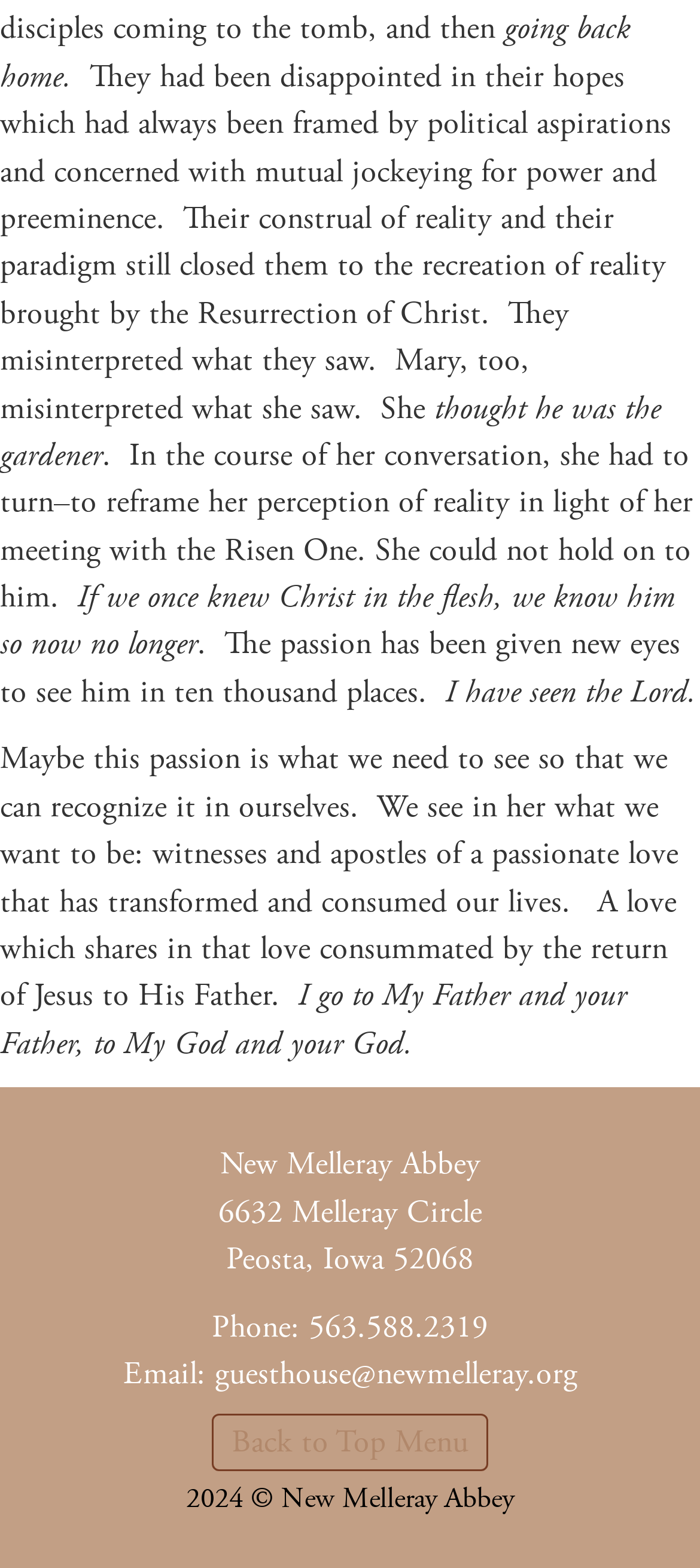Give the bounding box coordinates for the element described as: "Back to Top Menu".

[0.303, 0.901, 0.697, 0.938]